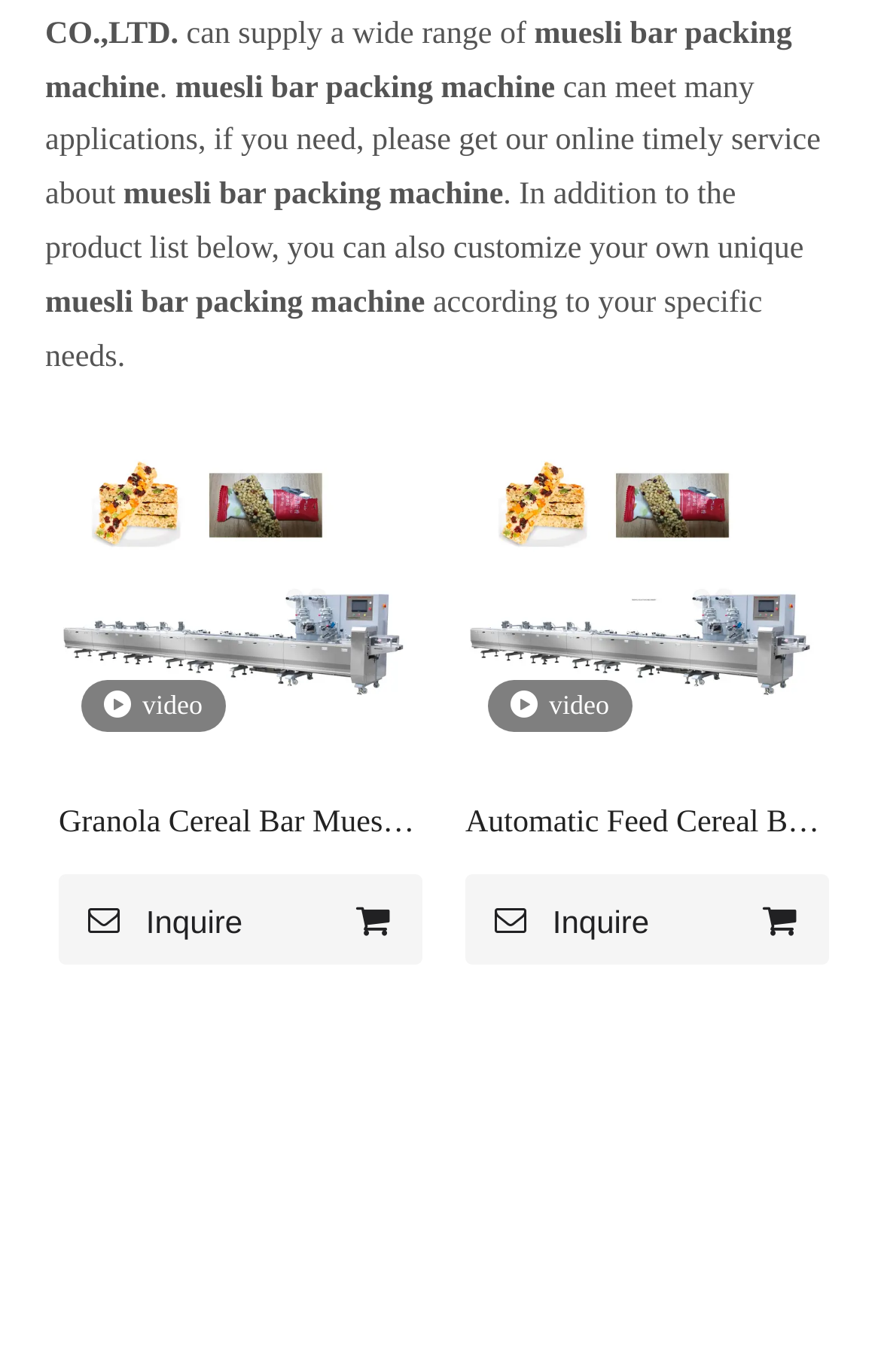Specify the bounding box coordinates (top-left x, top-left y, bottom-right x, bottom-right y) of the UI element in the screenshot that matches this description: alt="Online Women's Health Lab Testing"

None